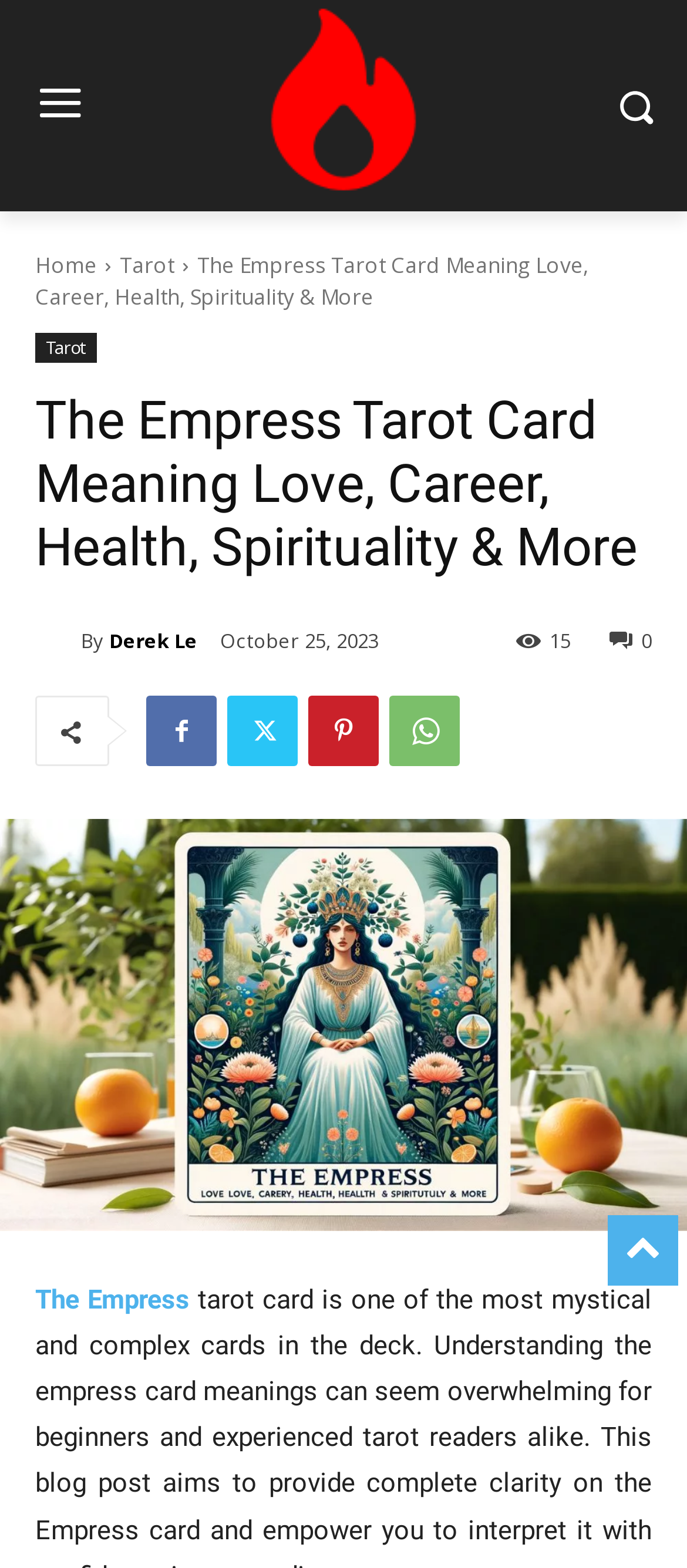Identify and provide the title of the webpage.

The Empress Tarot Card Meaning Love, Career, Health, Spirituality & More